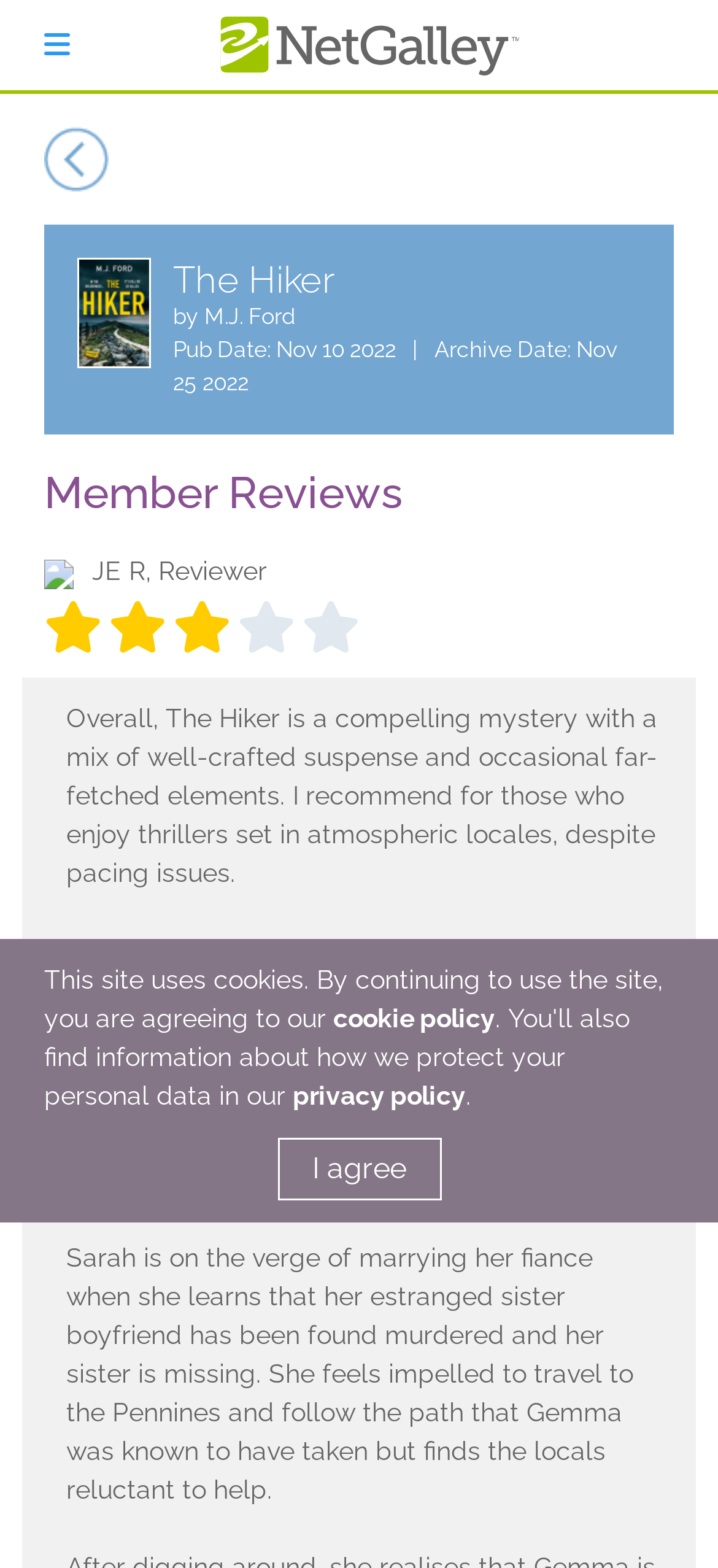Determine the bounding box coordinates of the clickable element to complete this instruction: "View book details". Provide the coordinates in the format of four float numbers between 0 and 1, [left, top, right, bottom].

[0.108, 0.164, 0.892, 0.193]